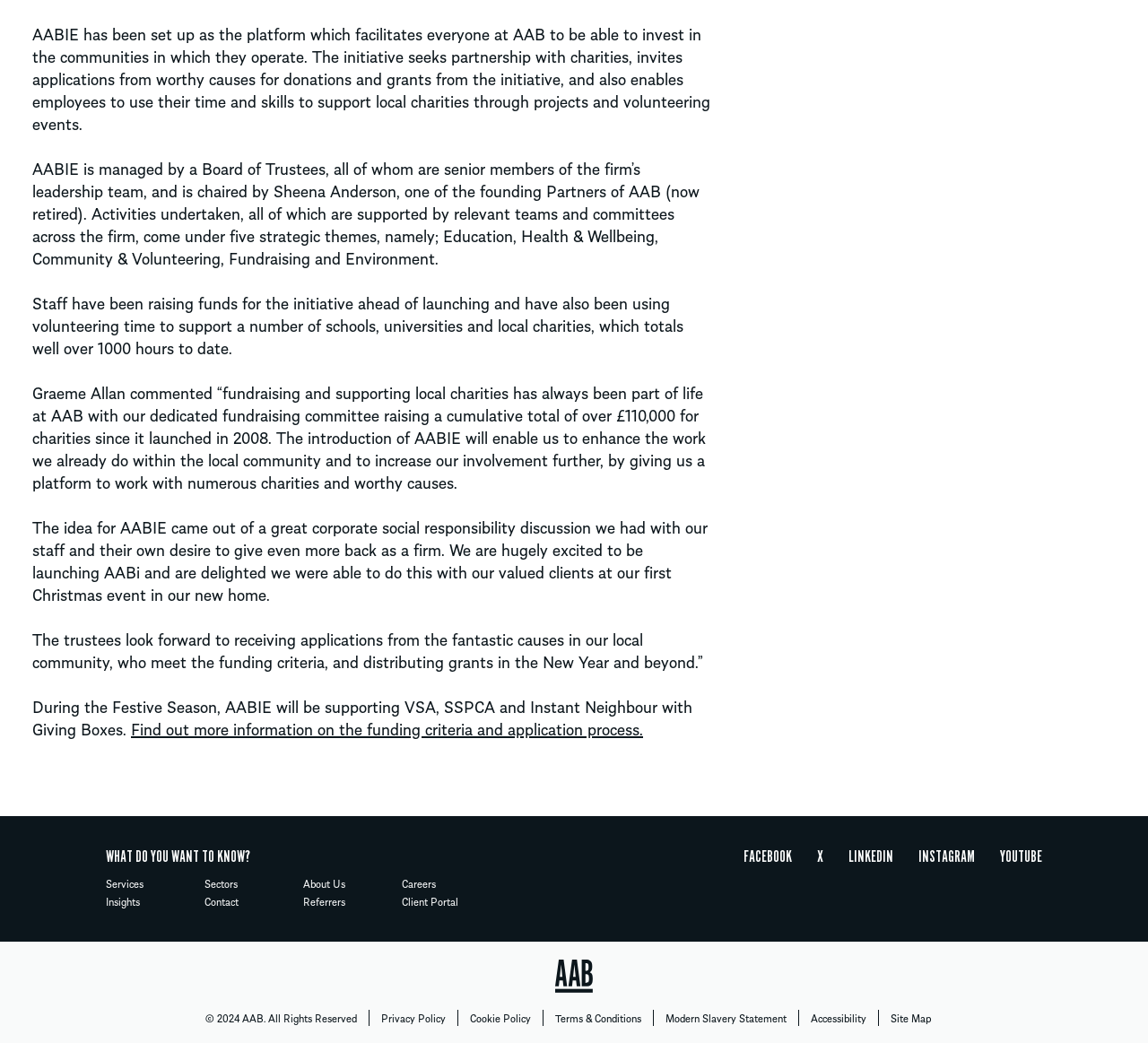What is the cumulative total of charity funds raised by AAB's fundraising committee?
We need a detailed and exhaustive answer to the question. Please elaborate.

According to the text, the fundraising committee has raised a cumulative total of over £110,000 for charities since it launched in 2008.